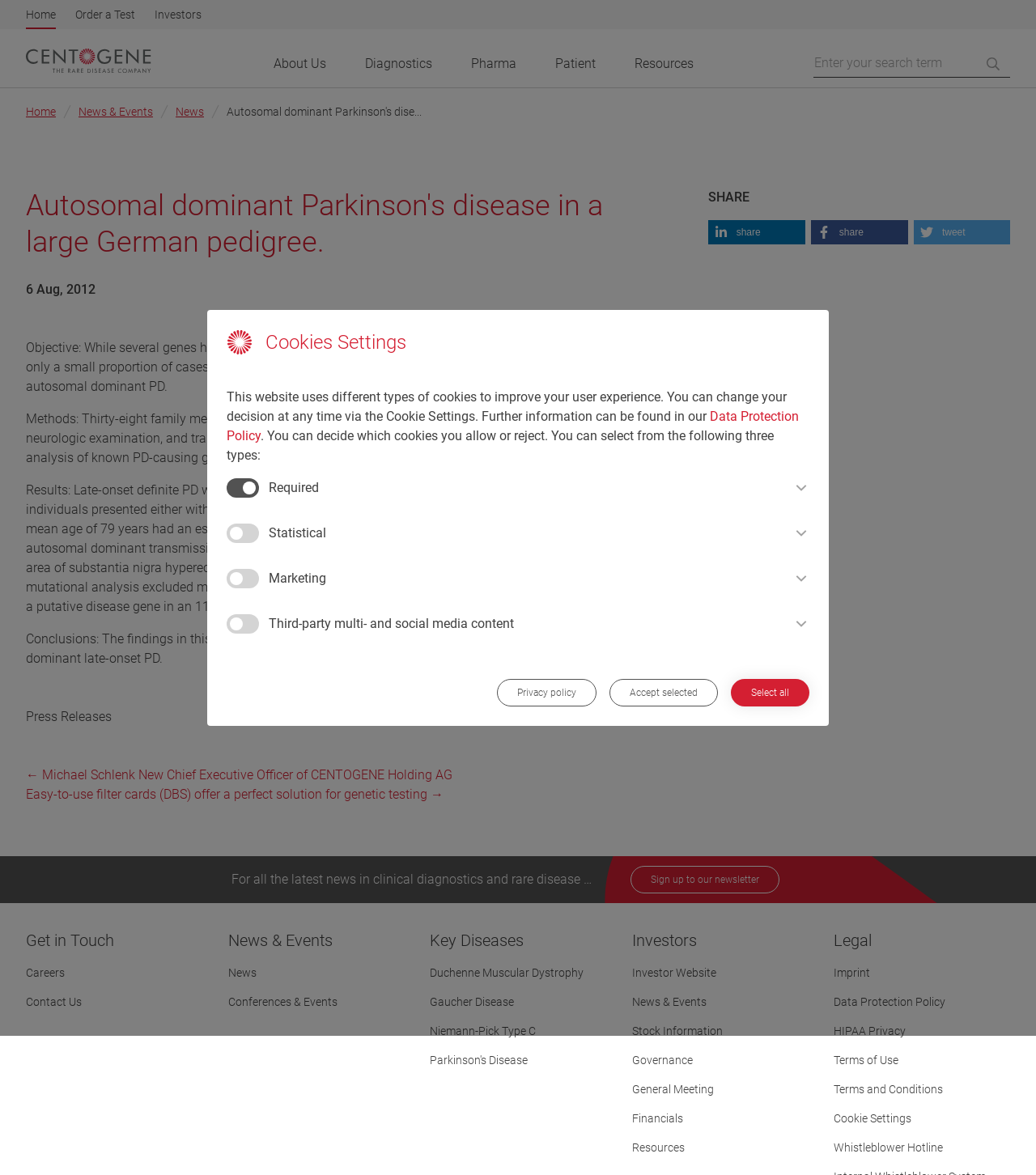Offer an extensive depiction of the webpage and its key elements.

This webpage is about Centogene, a company focused on genetic testing and diagnostics. At the top of the page, there is a navigation bar with links to "Home", "Order a Test", "Investors", and other sections. Below the navigation bar, there is a search bar where users can enter their search terms.

The main content of the page is divided into two sections. On the left side, there is a breadcrumb navigation showing the current page's location within the website's hierarchy. Below the breadcrumb, there is a heading that reads "Autosomal dominant Parkinson's disease in a large German pedigree." This is followed by a series of paragraphs describing a research study on Parkinson's disease, including the methods used, results, and conclusions.

On the right side of the page, there are several sections. The first section is a list of press releases, with links to individual articles. Below this, there is a "SHARE" section with buttons to share the content on LinkedIn, Facebook, and Twitter.

Further down the page, there are sections for "Get in Touch", "News & Events", "Key Diseases", and "Investors". Each of these sections contains links to related pages or resources.

At the very bottom of the page, there is a dialog box for "Cookies Settings" where users can adjust their cookie preferences. This dialog box is modal, meaning it appears on top of the main content and must be closed before interacting with the rest of the page.